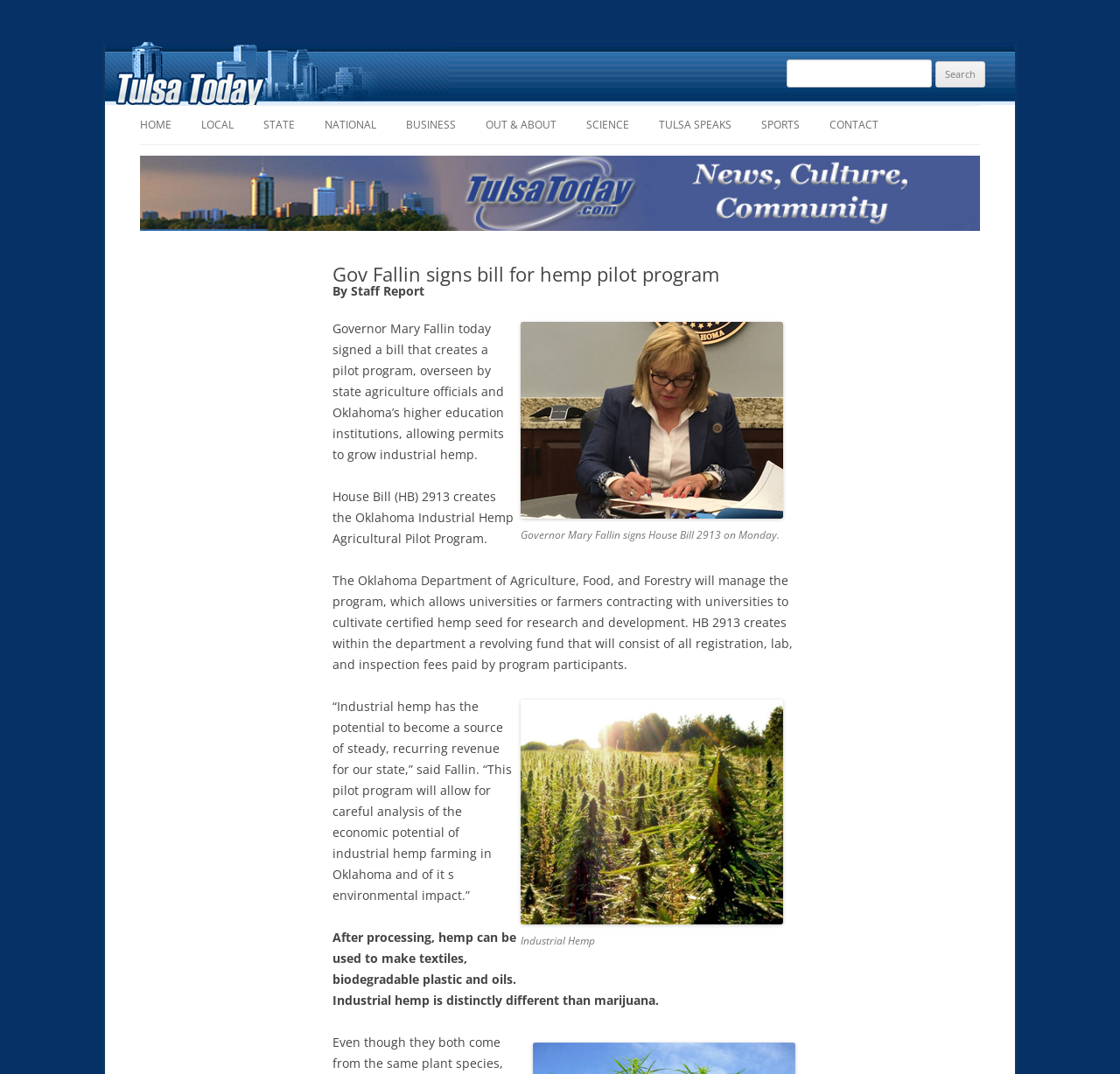Describe the entire webpage, focusing on both content and design.

The webpage is about Governor Mary Fallin signing a bill for a hemp pilot program. At the top, there is a navigation menu with 9 links: "HOME", "LOCAL", "STATE", "NATIONAL", "BUSINESS", "OUT & ABOUT", "SCIENCE", "TULSA SPEAKS", and "SPORTS", followed by a "CONTACT" link. Below the navigation menu, there is a search bar with a "Search for:" label, a text box, and a "Search" button.

The main content of the webpage is divided into two sections. On the left, there is a header section with two headings: "Gov Fallin signs bill for hemp pilot program" and "By Staff Report". Below the header, there are four paragraphs of text describing the bill and its implications. The text explains that the bill creates a pilot program for growing industrial hemp, which will be managed by the Oklahoma Department of Agriculture, Food, and Forestry. The program will allow universities or farmers to cultivate certified hemp seed for research and development.

On the right side of the main content, there are two images, one above the other. The first image is described as "Governor Mary Fallin signs House Bill 2913 on Monday." The second image does not have a description. There are also several paragraphs of text on the right side, which provide additional information about the bill and its potential impact on the state's economy and environment.

At the bottom of the webpage, there is a footer section with a complementary section that contains a "Tulsa Today" logo.